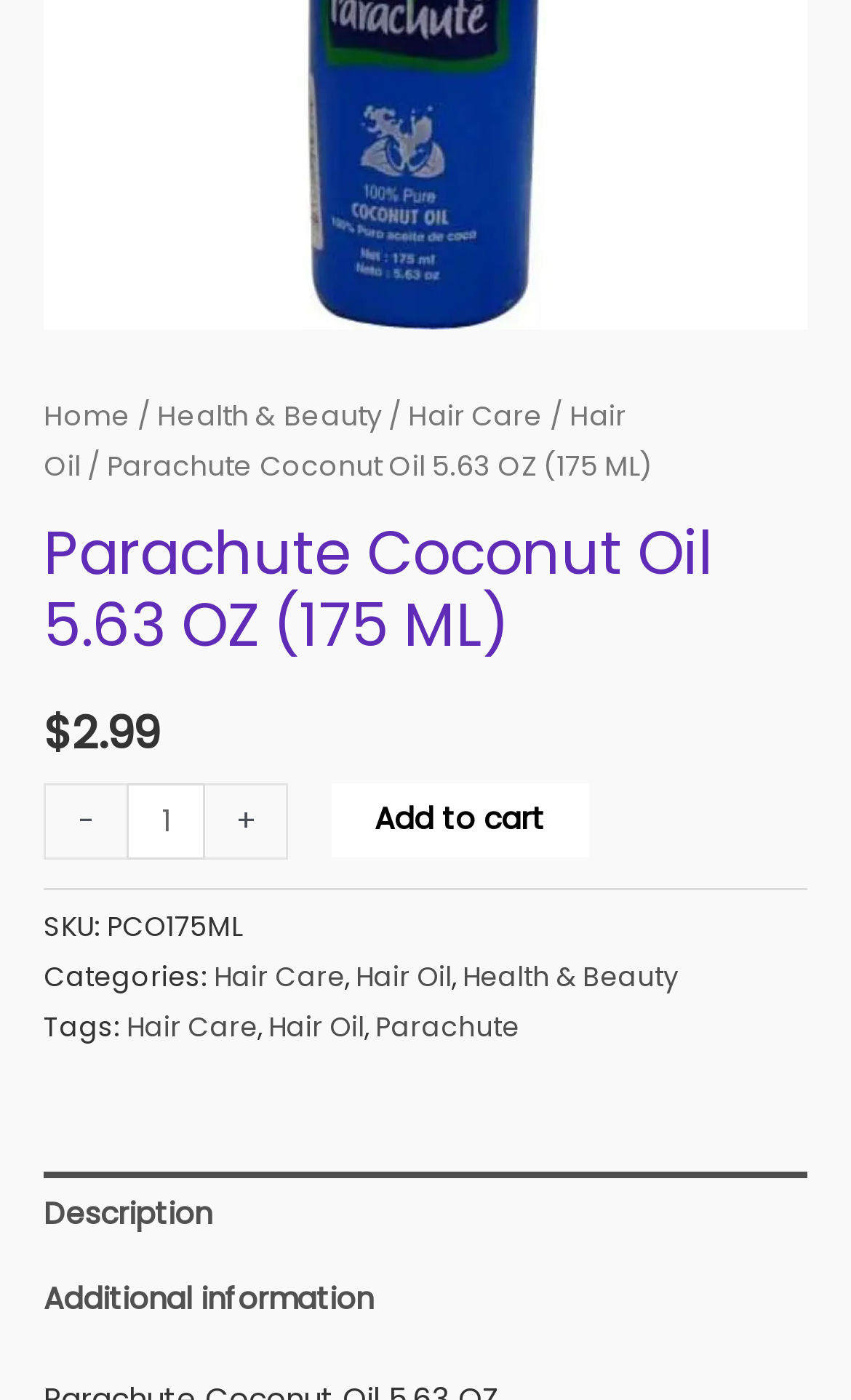Find the bounding box coordinates corresponding to the UI element with the description: "Add to cart". The coordinates should be formatted as [left, top, right, bottom], with values as floats between 0 and 1.

[0.389, 0.56, 0.691, 0.613]